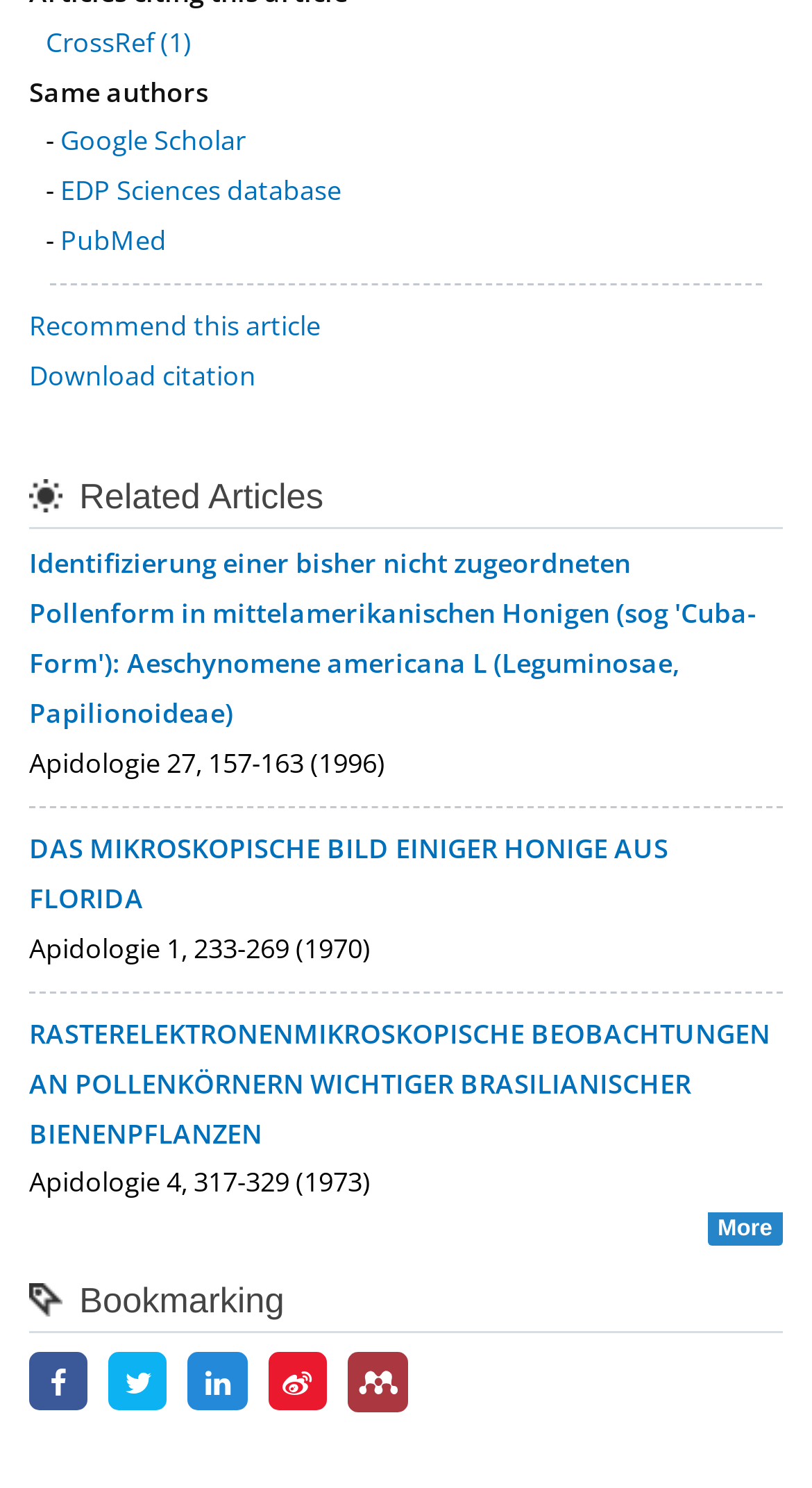Find the bounding box coordinates of the element to click in order to complete this instruction: "View related article". The bounding box coordinates must be four float numbers between 0 and 1, denoted as [left, top, right, bottom].

[0.036, 0.366, 0.931, 0.492]